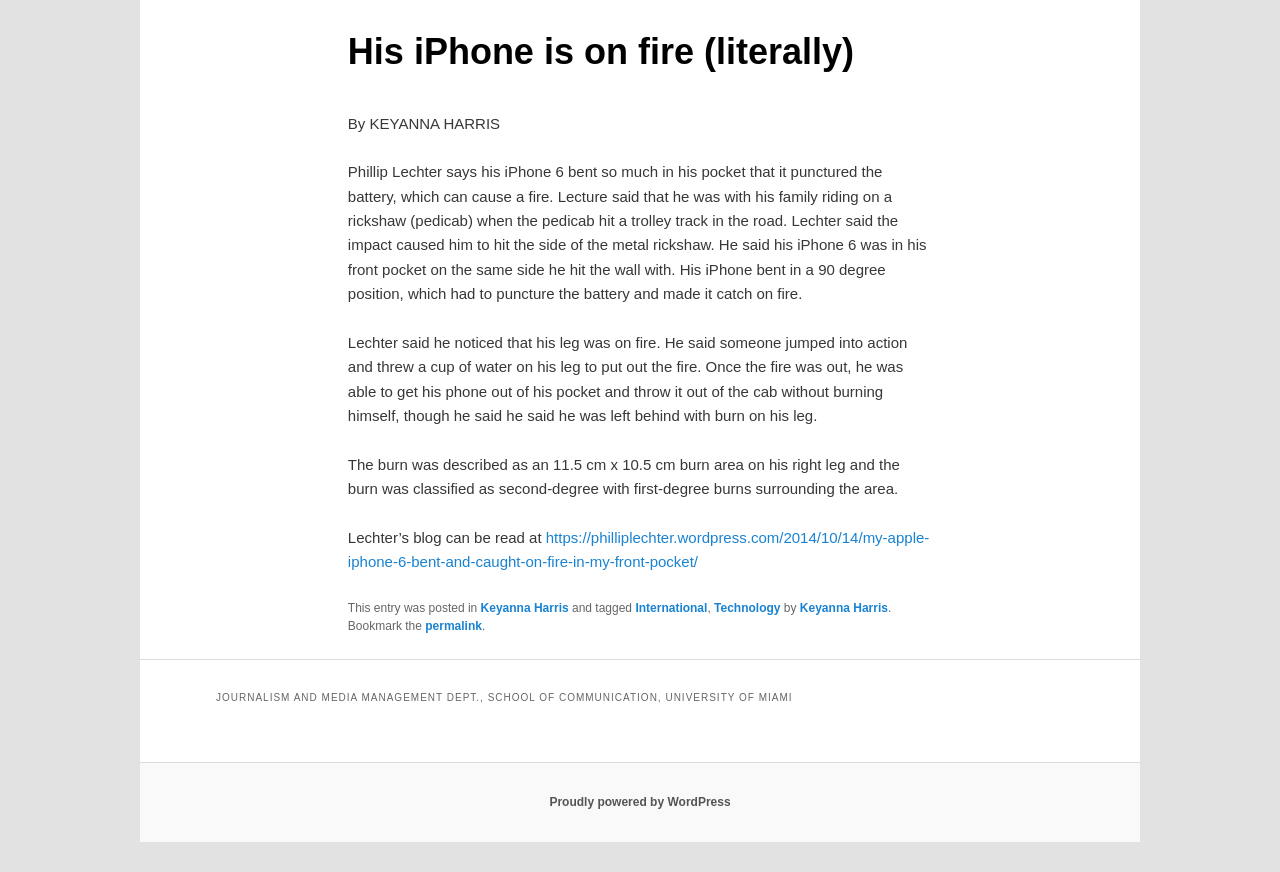Calculate the bounding box coordinates for the UI element based on the following description: "Keyanna Harris". Ensure the coordinates are four float numbers between 0 and 1, i.e., [left, top, right, bottom].

[0.375, 0.689, 0.444, 0.705]